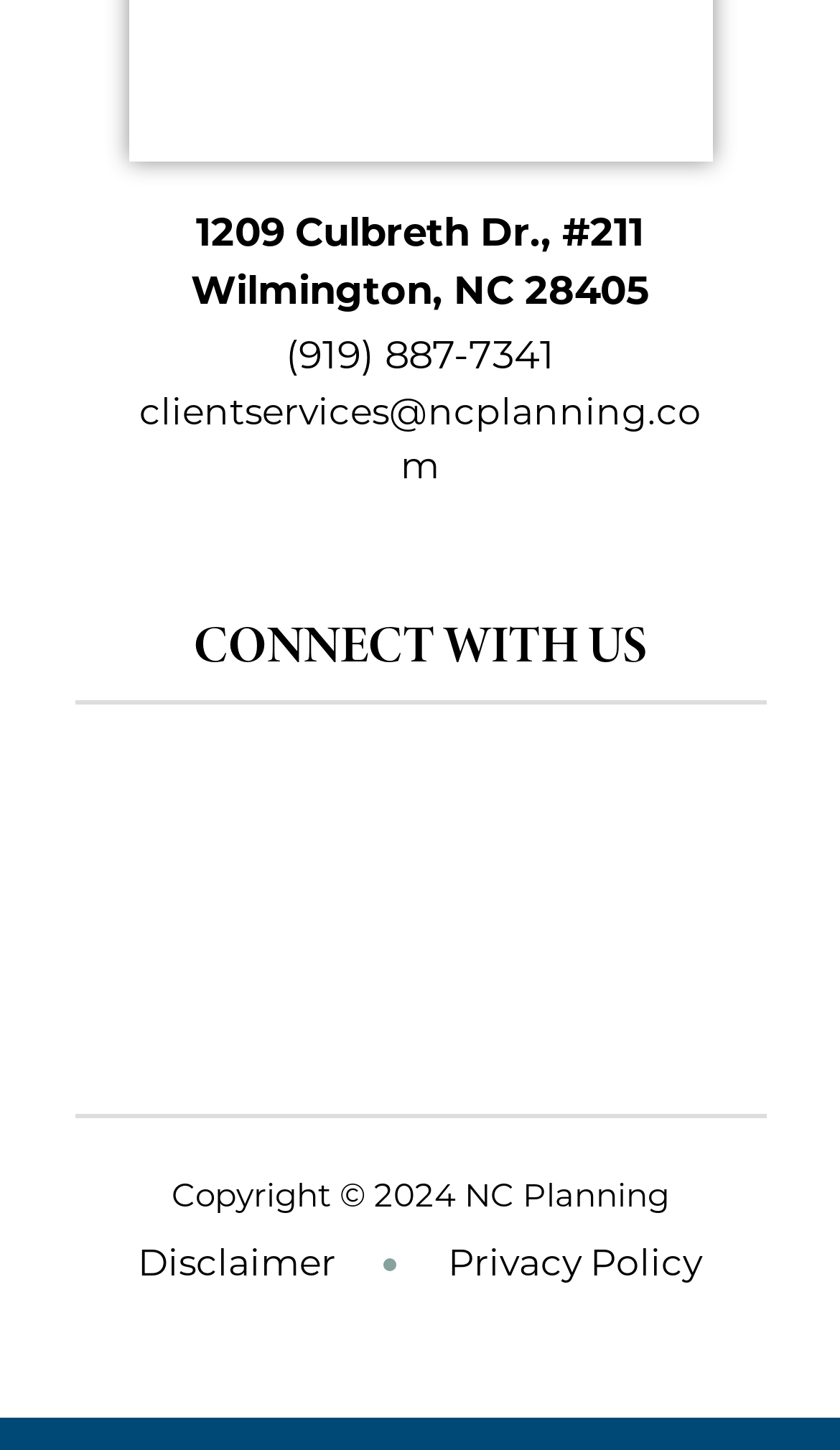Specify the bounding box coordinates of the area that needs to be clicked to achieve the following instruction: "Send an email".

[0.165, 0.269, 0.835, 0.336]